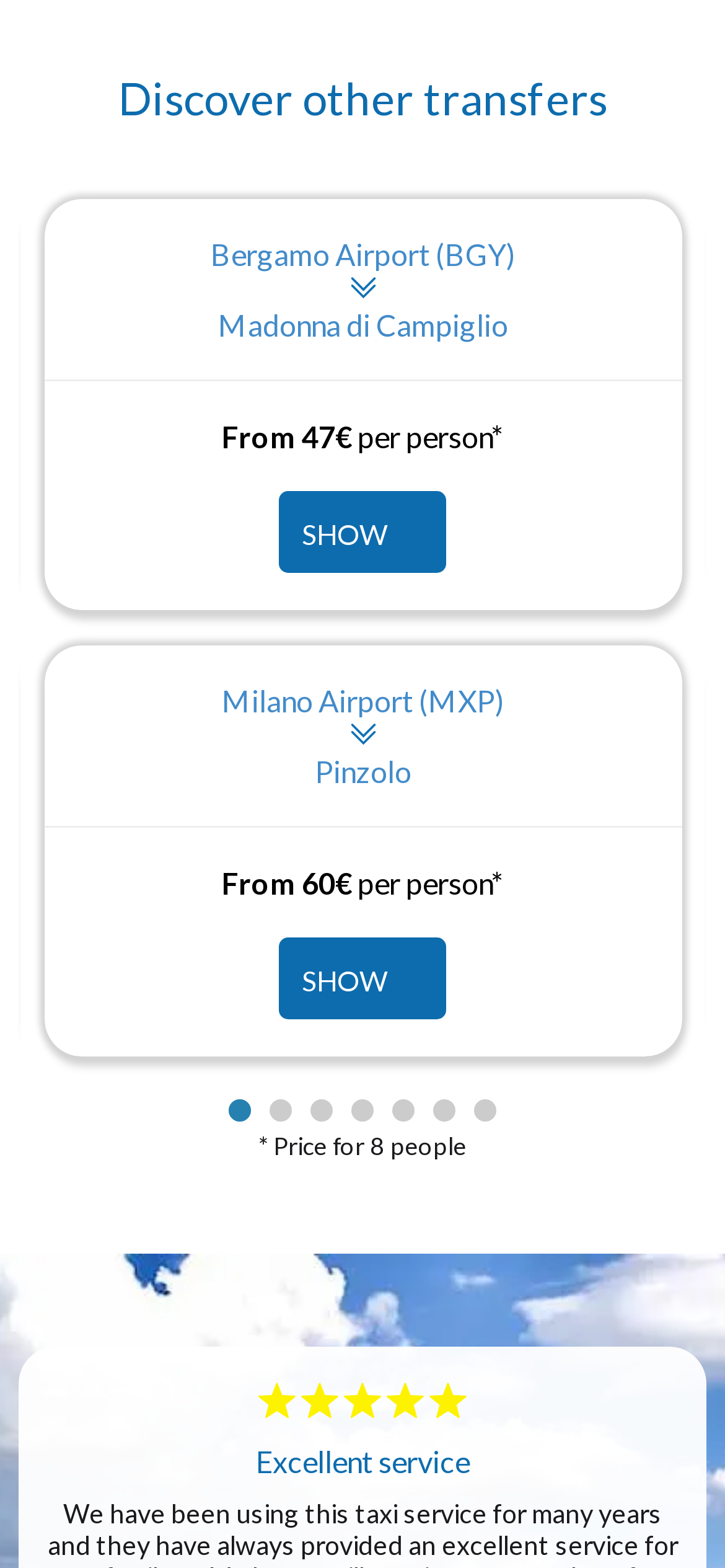Determine the coordinates of the bounding box that should be clicked to complete the instruction: "Search for MLAs". The coordinates should be represented by four float numbers between 0 and 1: [left, top, right, bottom].

None